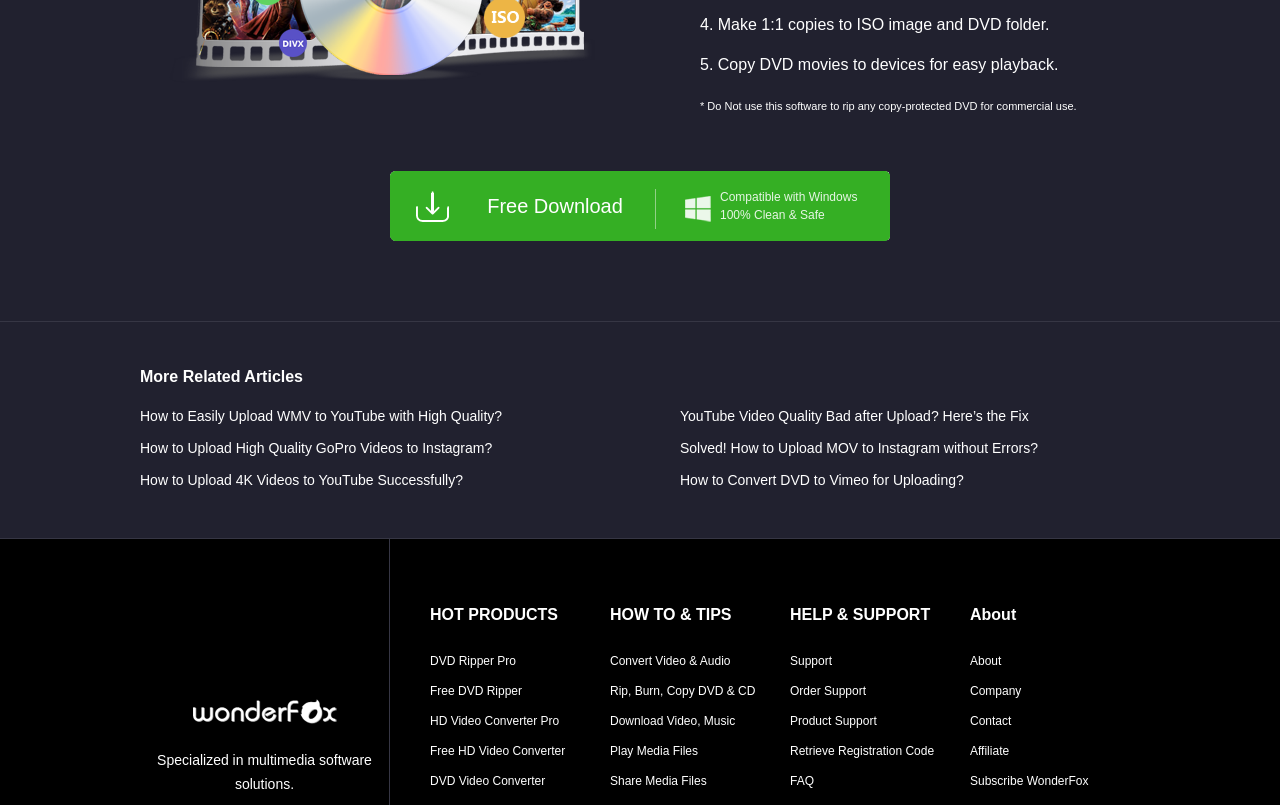What is the company name?
Provide a detailed and well-explained answer to the question.

The company name is mentioned in the link 'WonderFox' with an image, and also in the text 'Specialized in multimedia software solutions.' which is likely to be a description of the company.